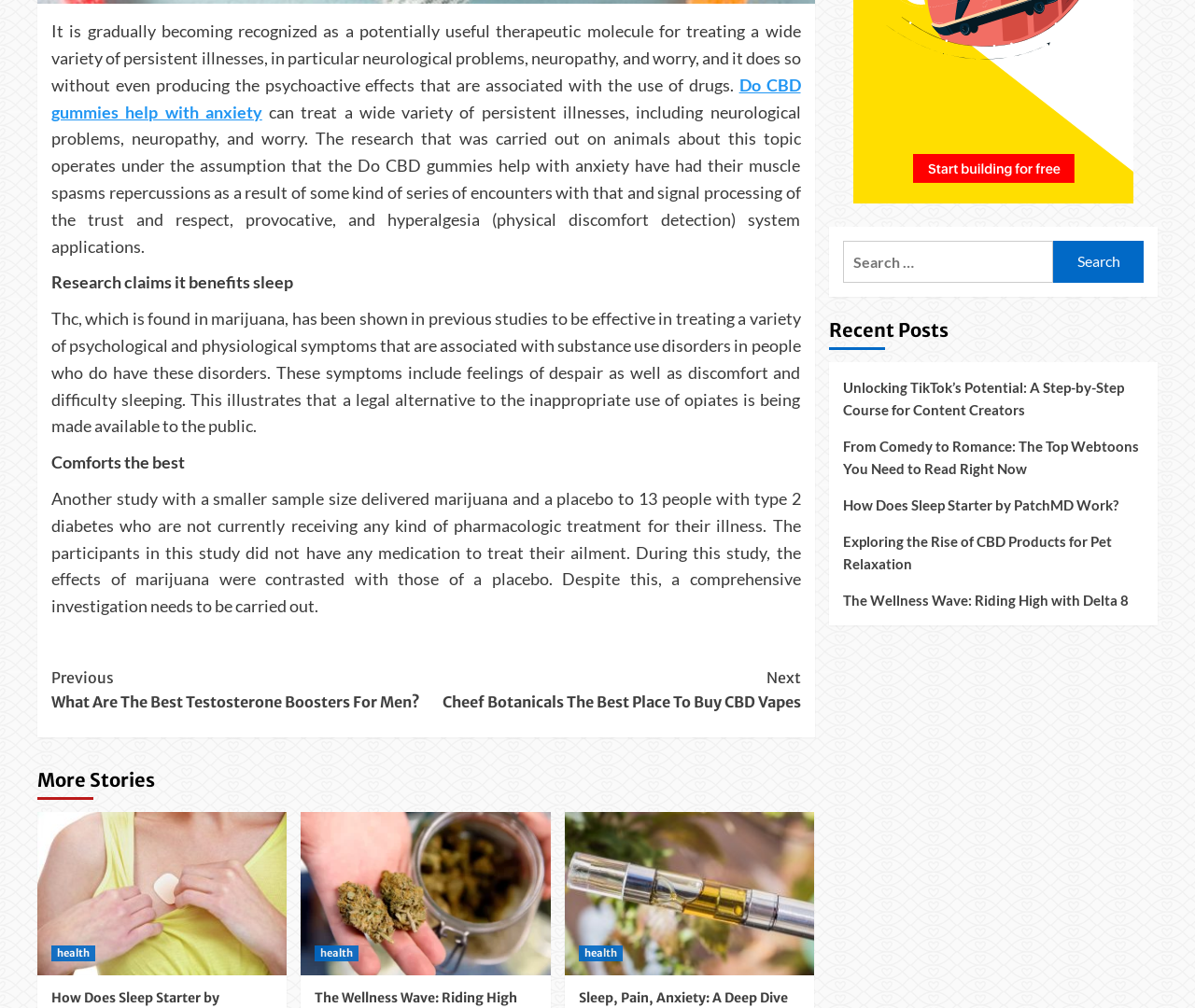What is the relationship between THC and CBD? Look at the image and give a one-word or short phrase answer.

THC is found in marijuana